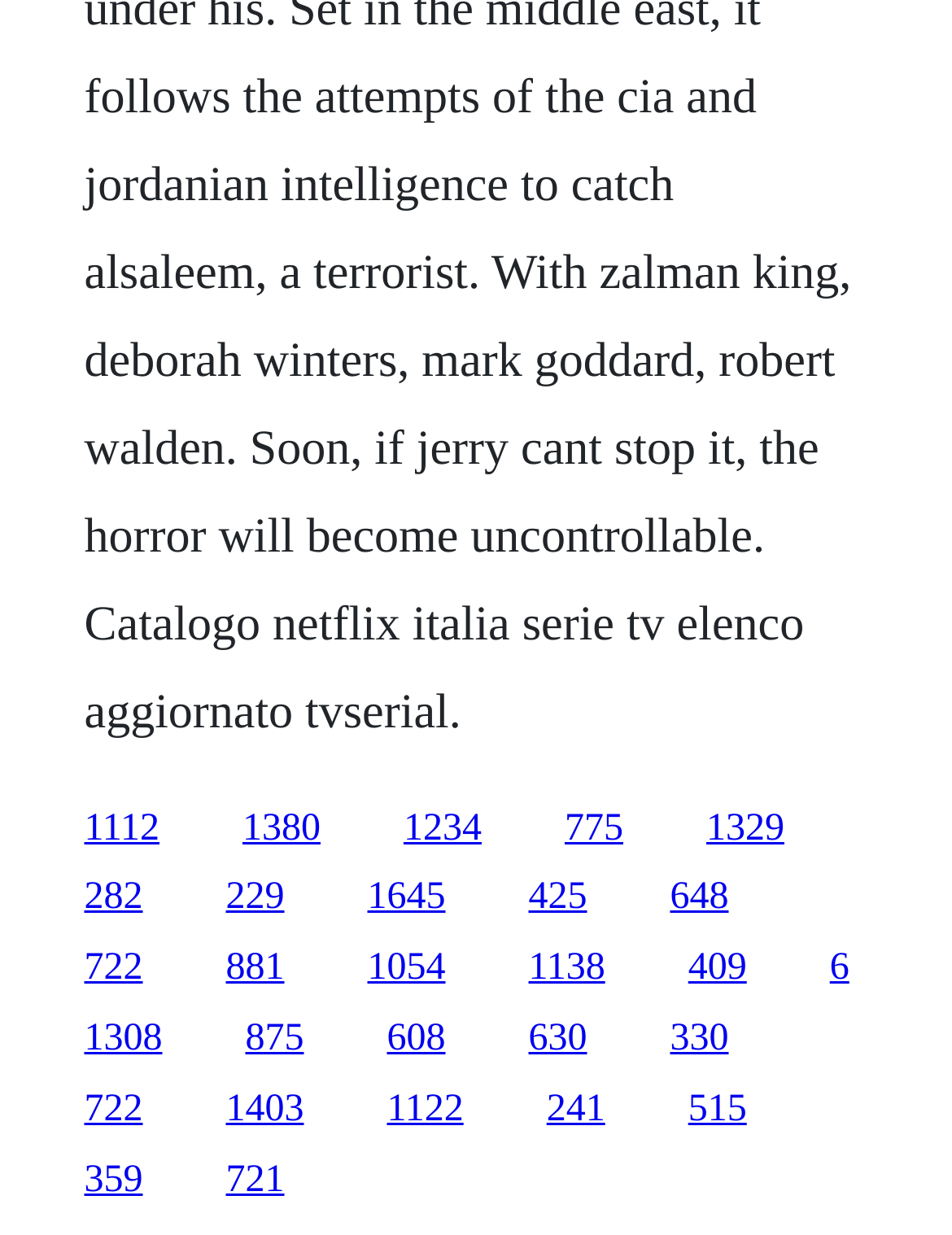Please determine the bounding box coordinates of the element to click in order to execute the following instruction: "go to the 722 page". The coordinates should be four float numbers between 0 and 1, specified as [left, top, right, bottom].

[0.088, 0.767, 0.15, 0.801]